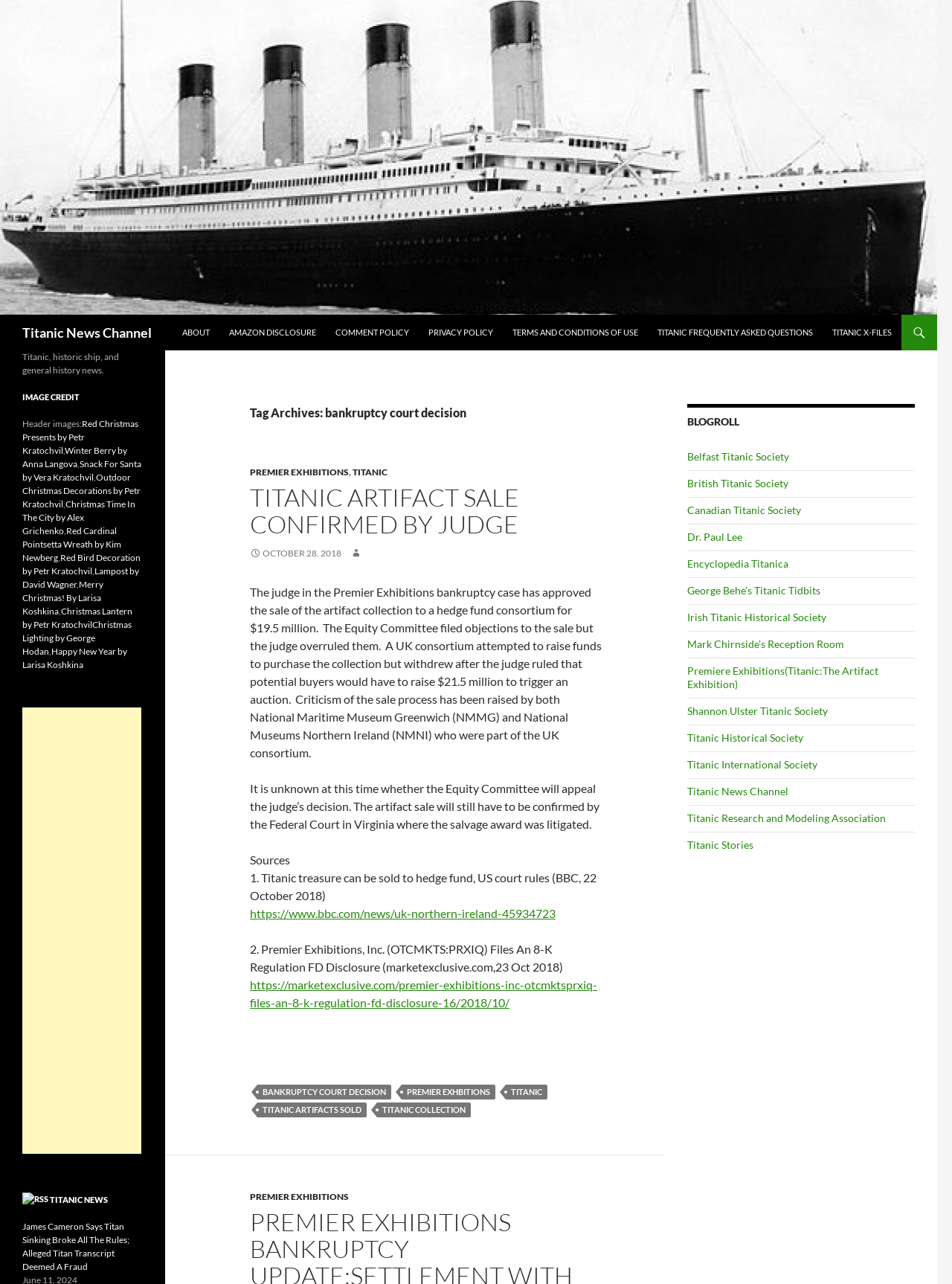Please specify the bounding box coordinates of the clickable section necessary to execute the following command: "visit Belfast Titanic Society blog".

[0.722, 0.351, 0.829, 0.36]